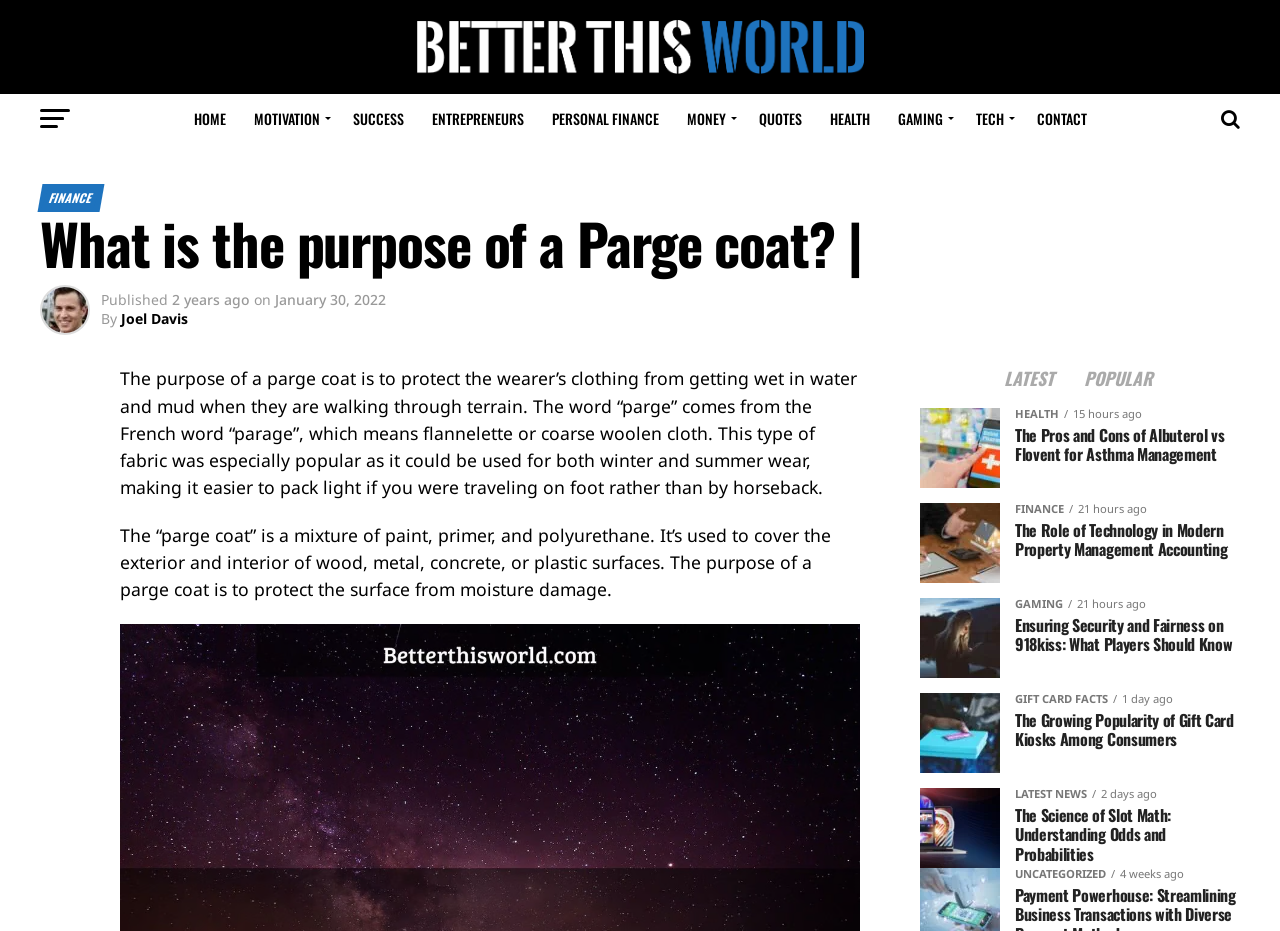Using the information shown in the image, answer the question with as much detail as possible: Who published the article about Parge coats?

The webpage shows the author's name as 'Joel Davis' next to the 'By' label, indicating that Joel Davis is the publisher of the article about Parge coats.